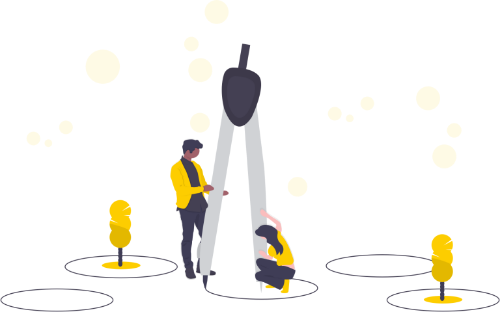Offer a detailed explanation of the image.

The image depicts a vibrant and imaginative scene focused on the design process. Two individuals, dressed in bright yellow attire, are engaged in a collaborative effort. One person stands upright, holding a slender compass tool, symbolizing precision and careful planning, while the other is seated and appears to be sketching or taking notes, representing a stage of refinement and creativity. Surrounding them are stylized tree-like shapes with rounded bases, indicative of growth and innovative ideas being nurtured.

This visual encapsulates the thorough and iterative nature of the design process as mentioned in the surrounding context, which emphasizes the importance of strategy in achieving aesthetically pleasing and functional outcomes for businesses. The scene evokes a sense of teamwork and dedication, underscoring the idea that great design not only requires artistic skill but also a deep understanding of business goals.